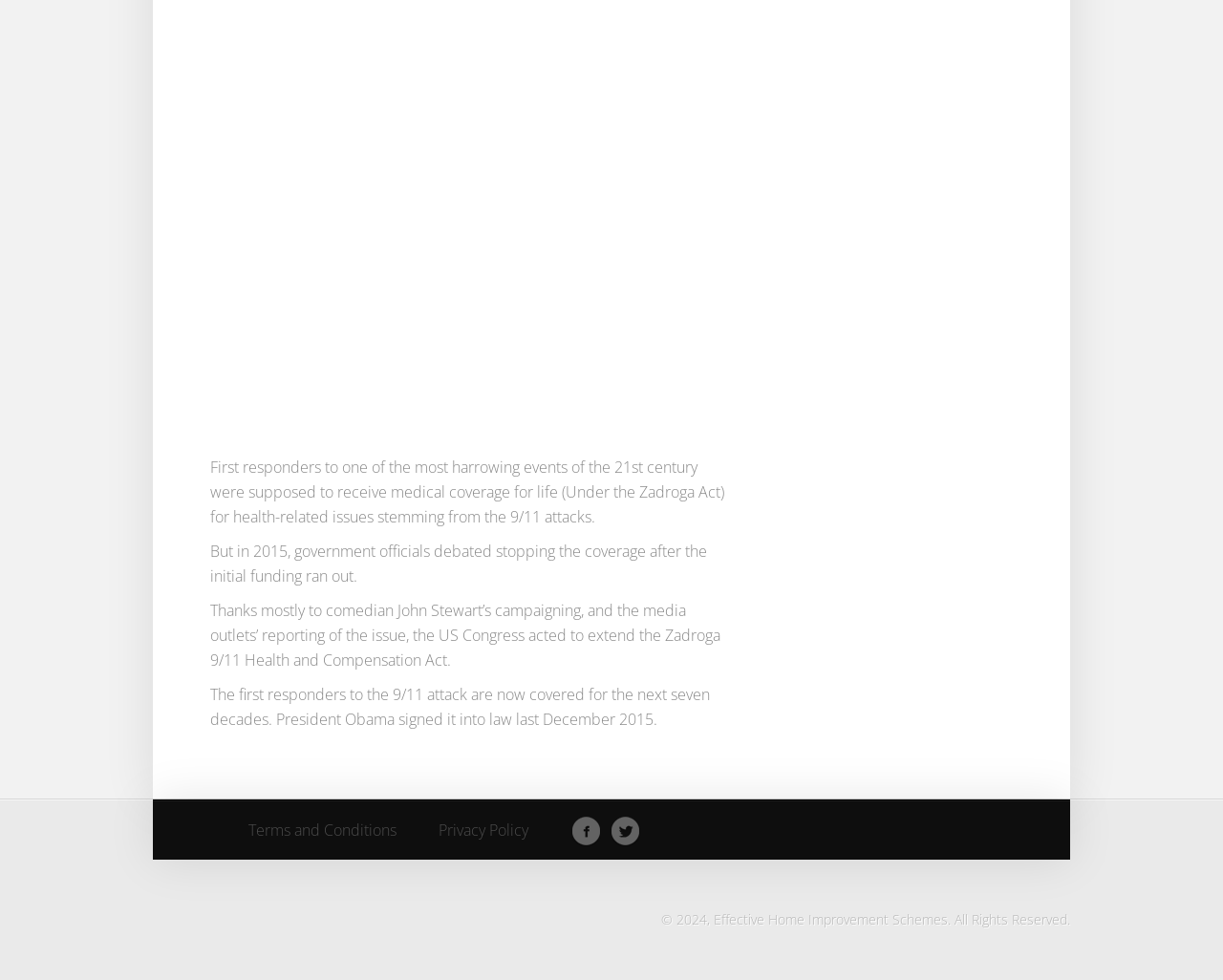Identify the bounding box coordinates for the UI element described by the following text: "alt="Facebook"". Provide the coordinates as four float numbers between 0 and 1, in the format [left, top, right, bottom].

[0.467, 0.848, 0.491, 0.87]